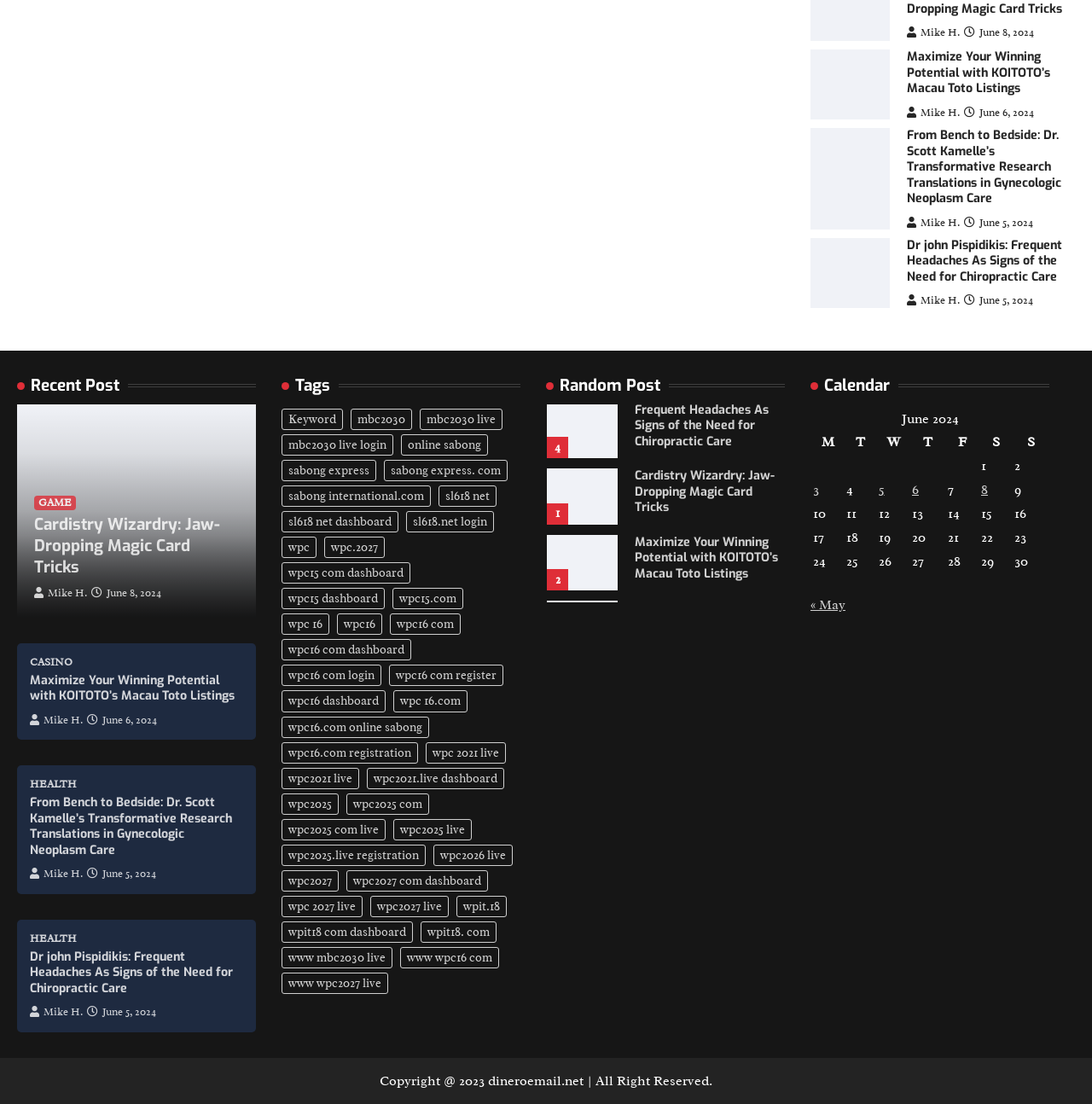Determine the bounding box coordinates of the clickable region to execute the instruction: "Explore the 'HEALTH' category". The coordinates should be four float numbers between 0 and 1, denoted as [left, top, right, bottom].

[0.027, 0.705, 0.07, 0.717]